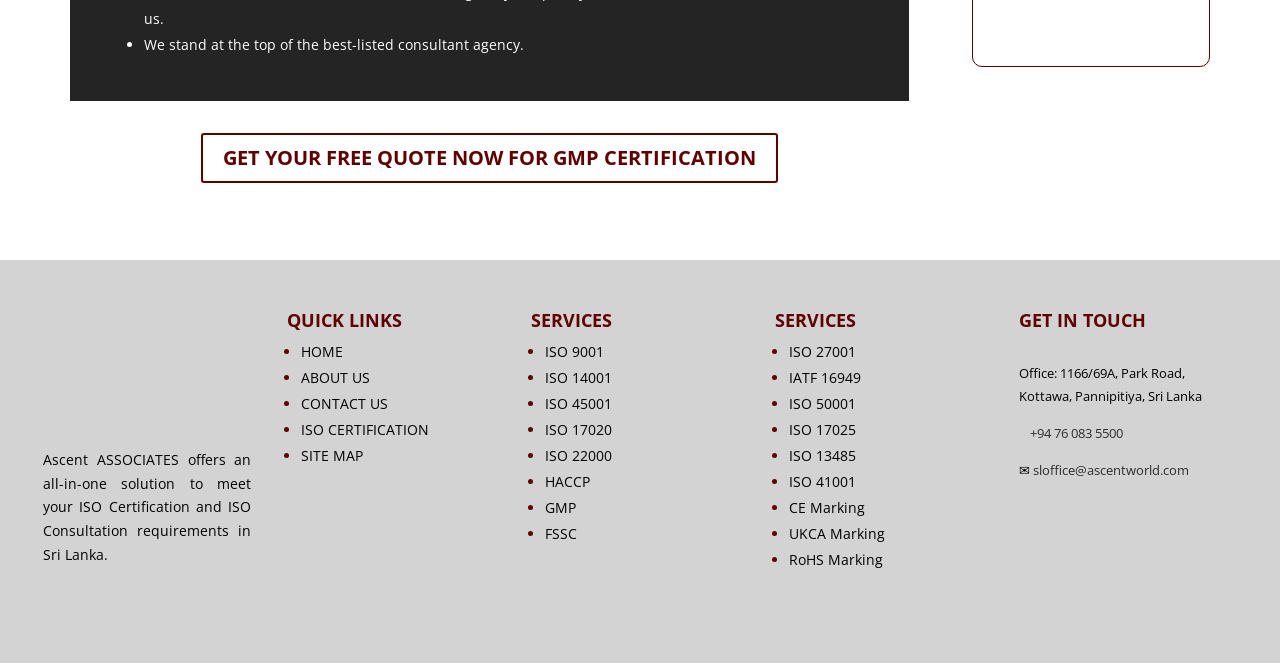Carefully examine the image and provide an in-depth answer to the question: What are the services offered by the company?

The company offers various ISO certifications and consultations, including ISO 9001, ISO 14001, ISO 45001, and many others. These services are listed under the 'SERVICES' heading, which is located at the middle-left of the webpage.